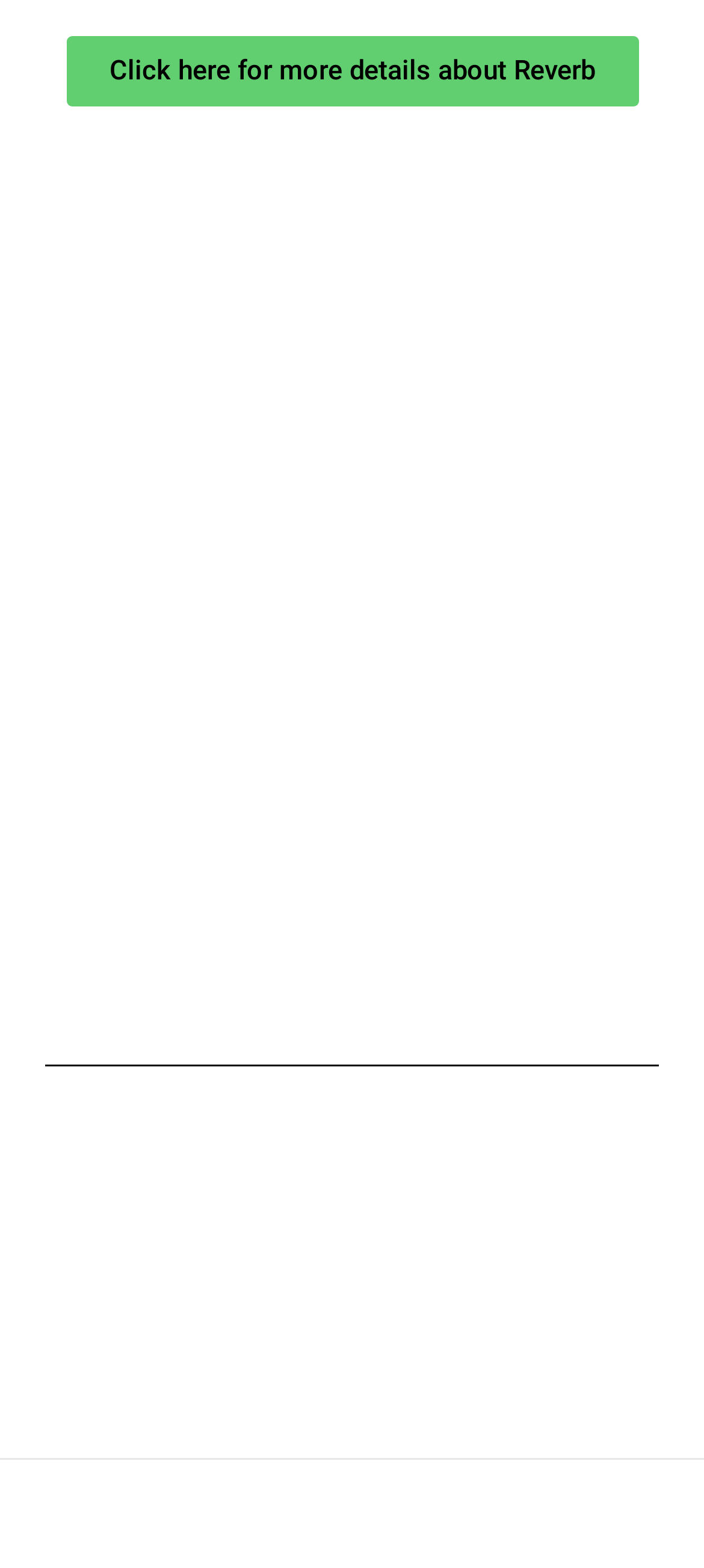What is the costume designed by?
Observe the image and answer the question with a one-word or short phrase response.

Animatronic Bear Studios